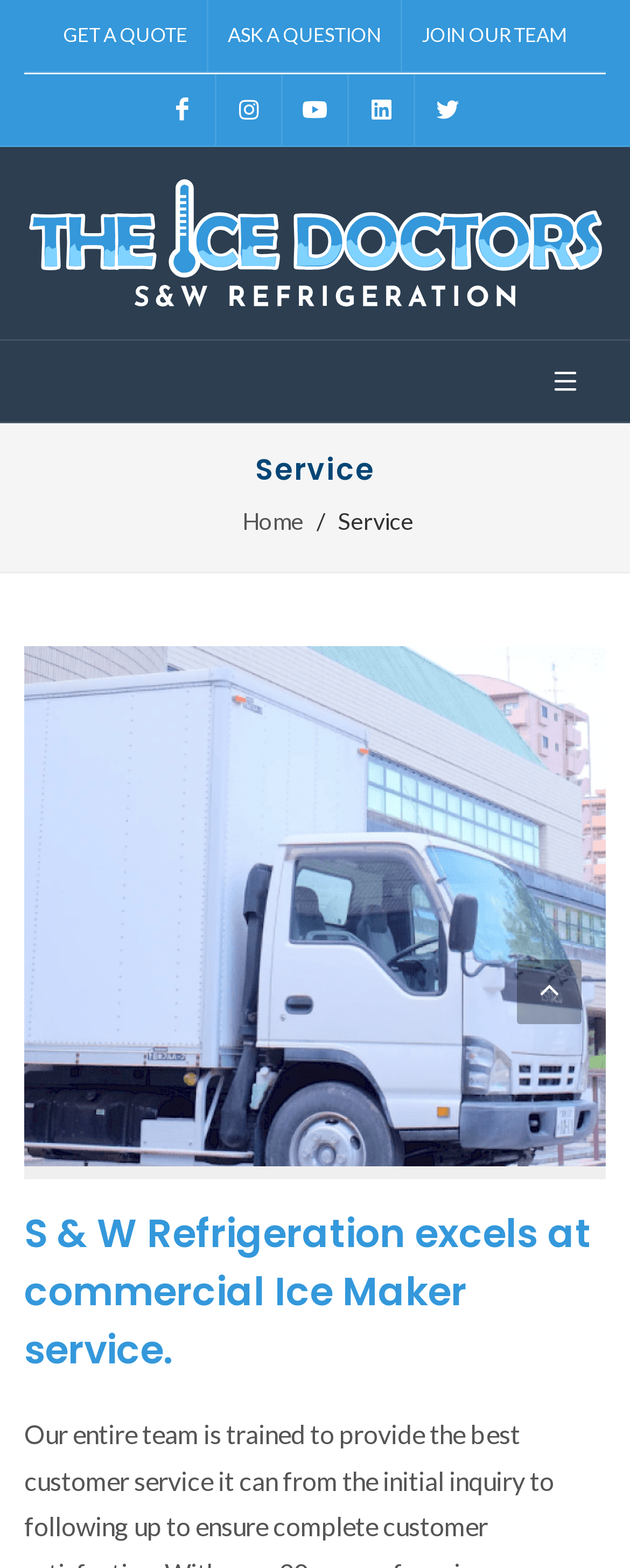Please find the bounding box coordinates for the clickable element needed to perform this instruction: "Visit Facebook page".

[0.238, 0.047, 0.341, 0.093]